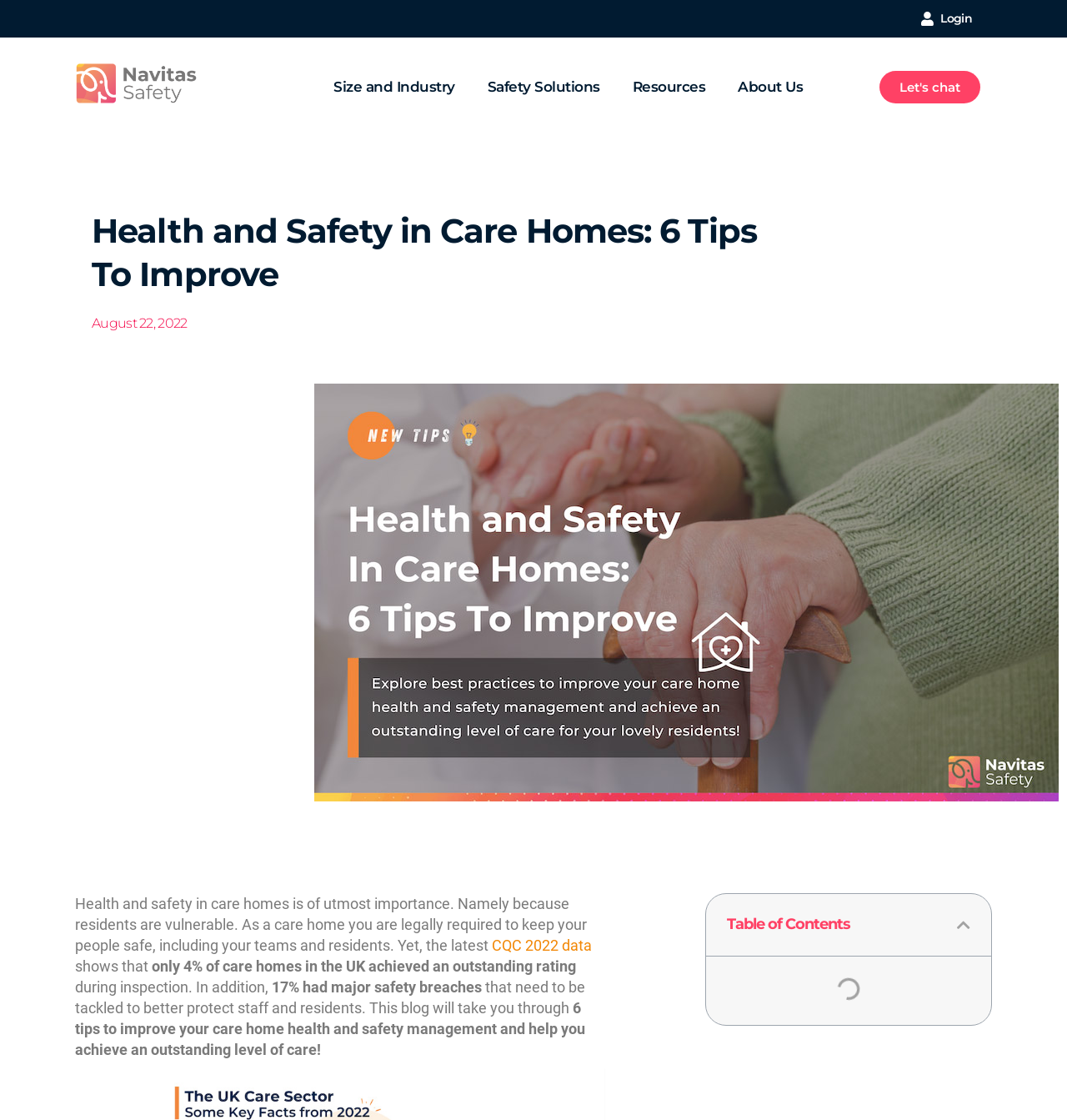Please determine the bounding box coordinates for the element with the description: "August 22, 2022".

[0.086, 0.279, 0.175, 0.298]